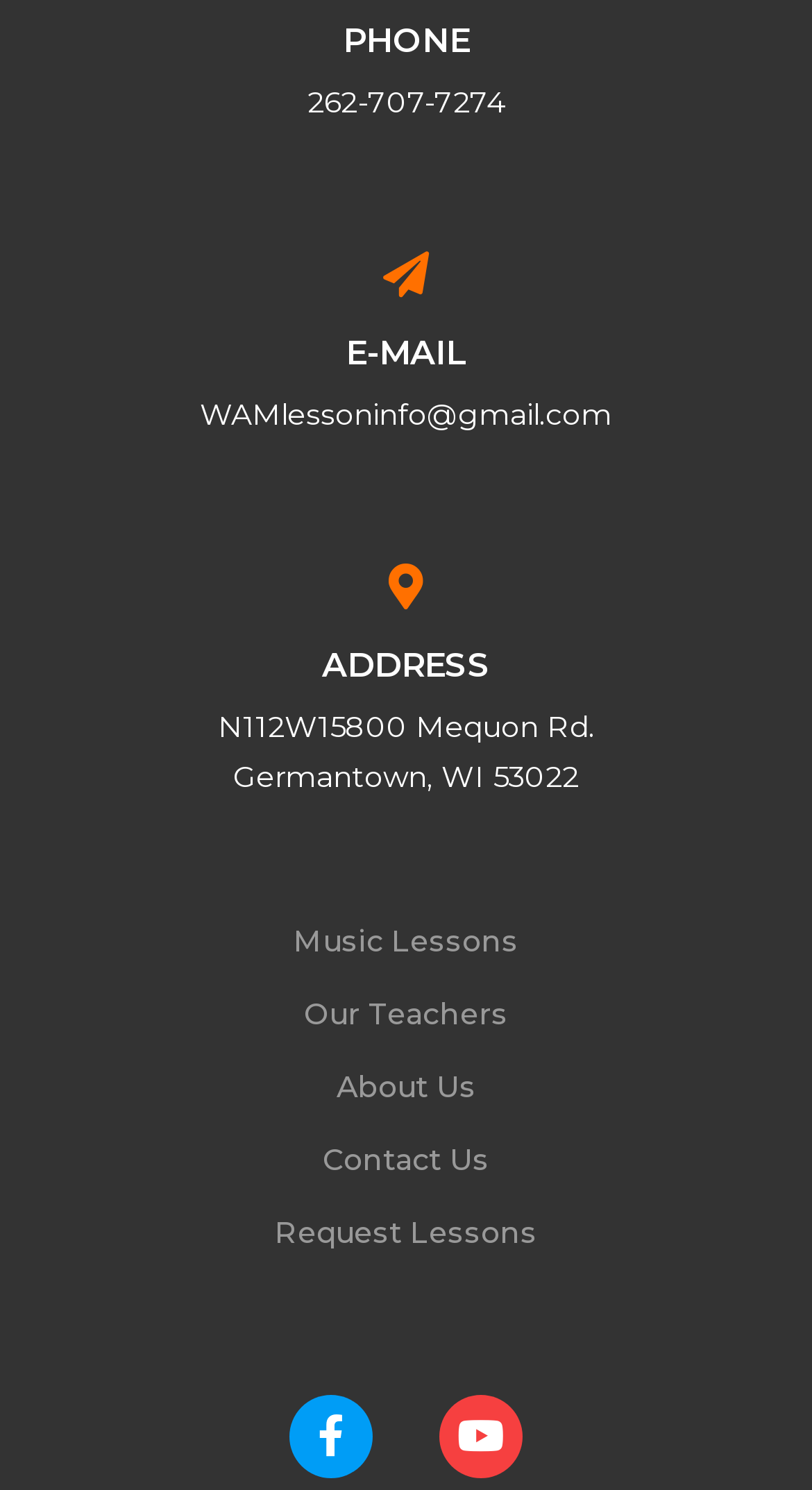Locate the bounding box coordinates of the area to click to fulfill this instruction: "click E-MAIL link". The bounding box should be presented as four float numbers between 0 and 1, in the order [left, top, right, bottom].

[0.426, 0.224, 0.574, 0.25]